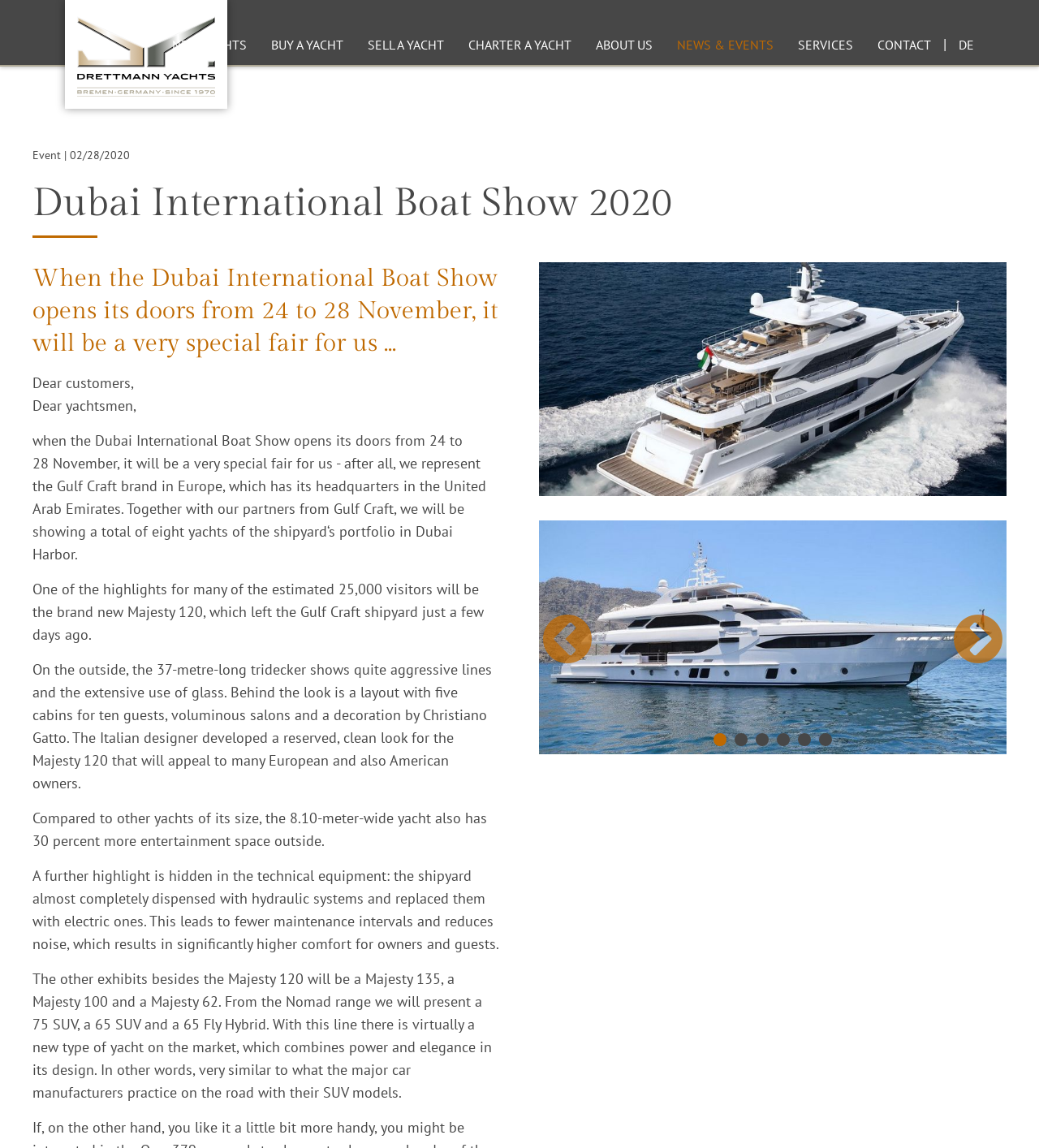Determine the bounding box coordinates of the clickable element to complete this instruction: "Enter content in the textbox". Provide the coordinates in the format of four float numbers between 0 and 1, [left, top, right, bottom].

None